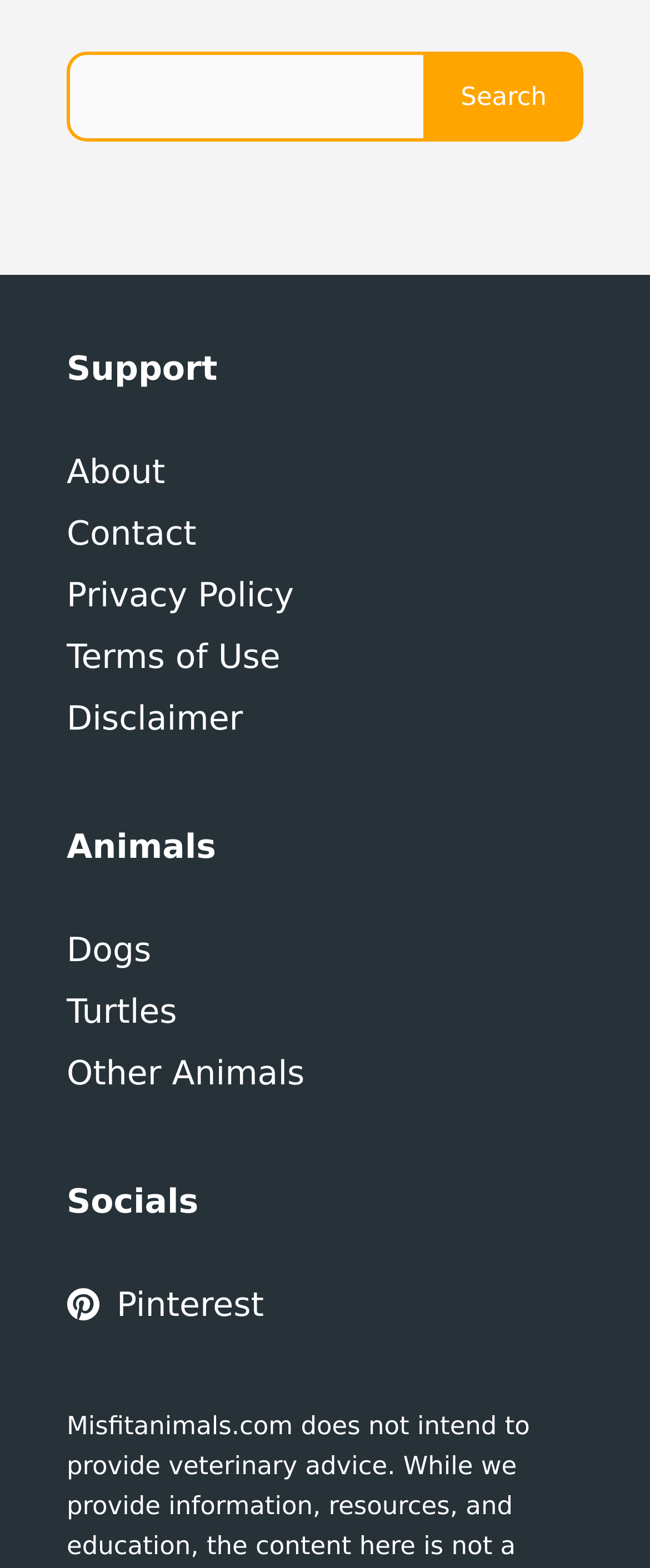Specify the bounding box coordinates of the area to click in order to follow the given instruction: "Learn about the website."

[0.103, 0.288, 0.254, 0.313]